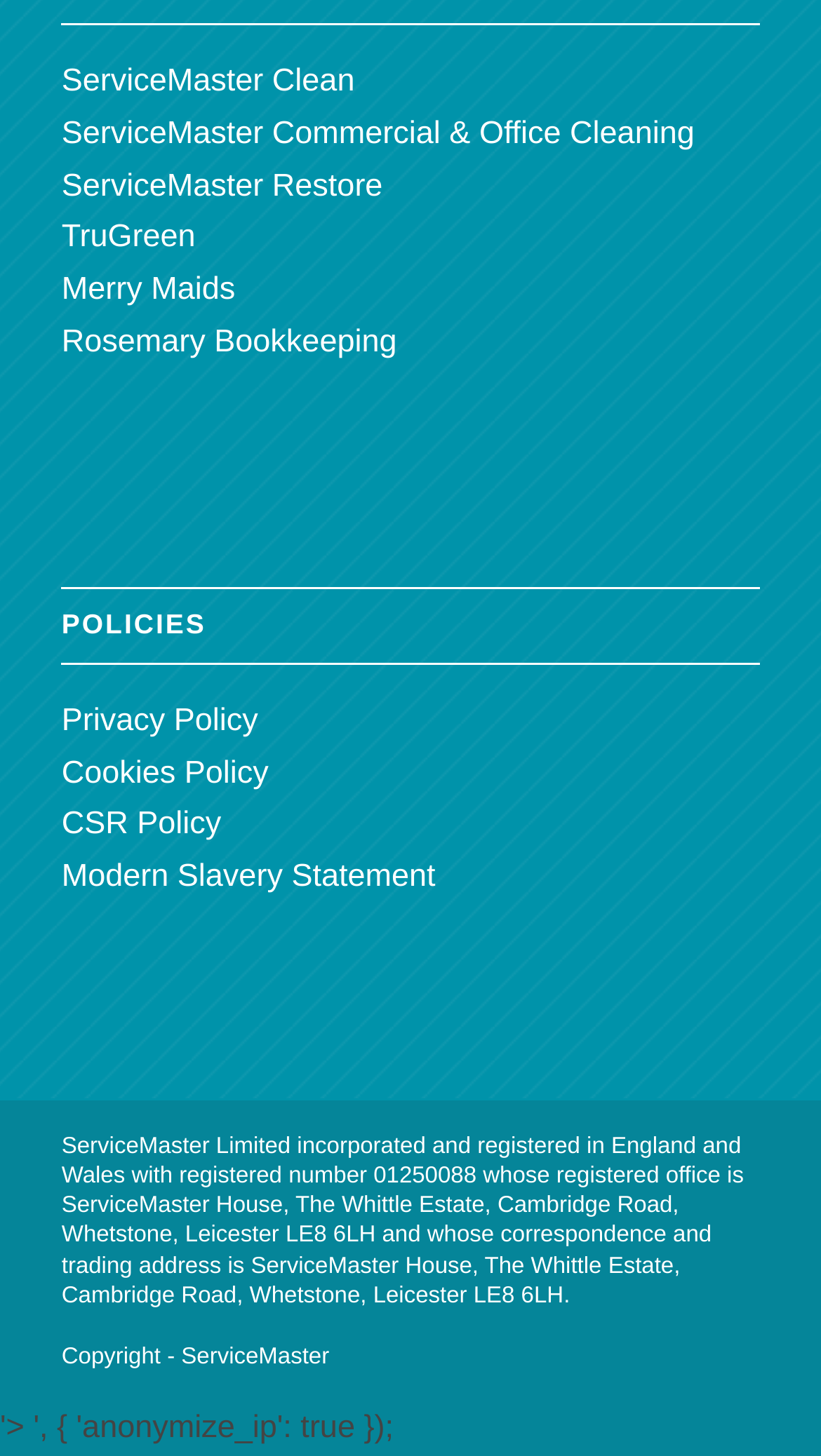Please identify the bounding box coordinates of the clickable region that I should interact with to perform the following instruction: "learn about CSR Policy". The coordinates should be expressed as four float numbers between 0 and 1, i.e., [left, top, right, bottom].

[0.075, 0.554, 0.27, 0.578]